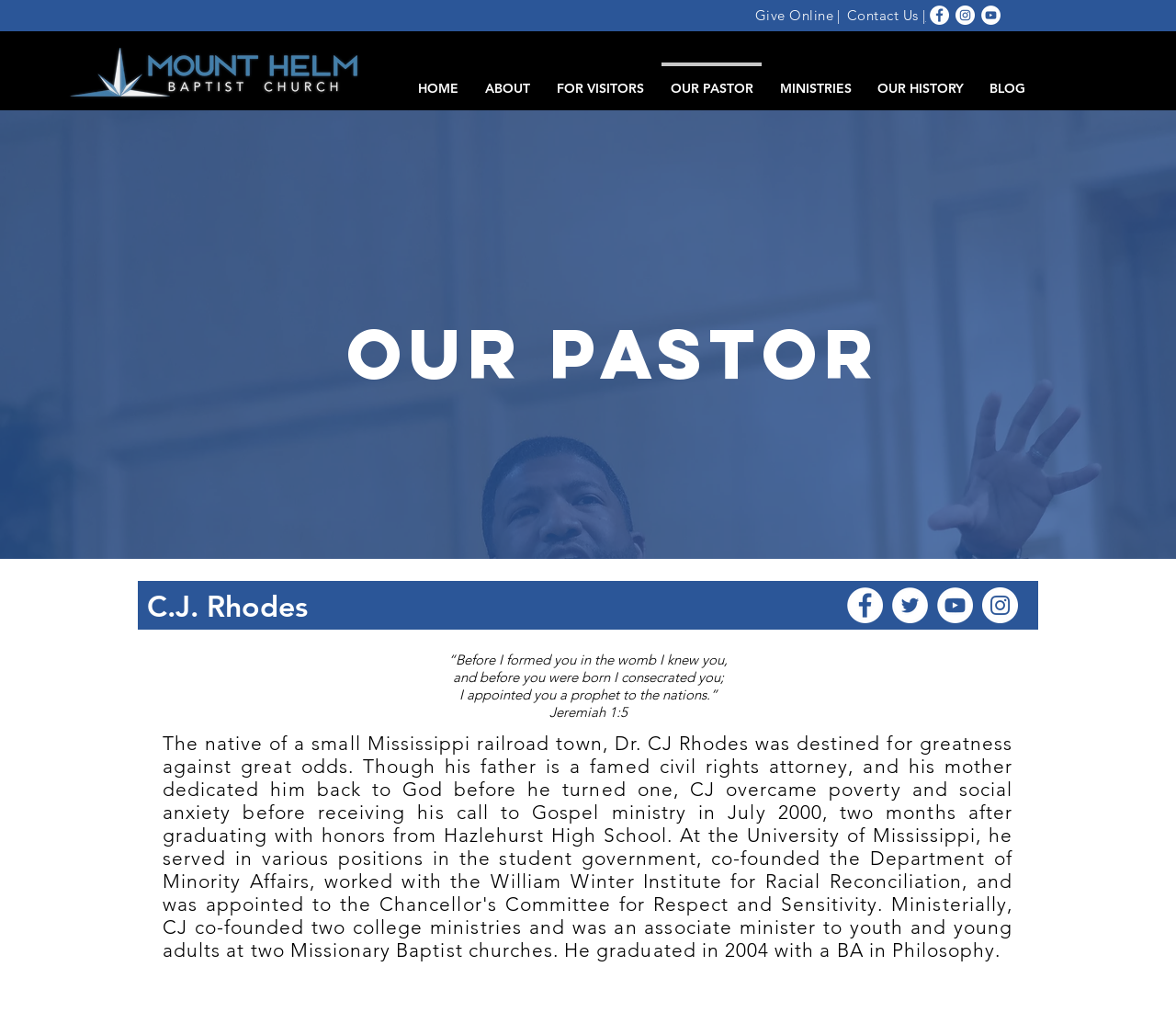Respond with a single word or short phrase to the following question: 
What is the name of the church?

Mt. Helm Baptist